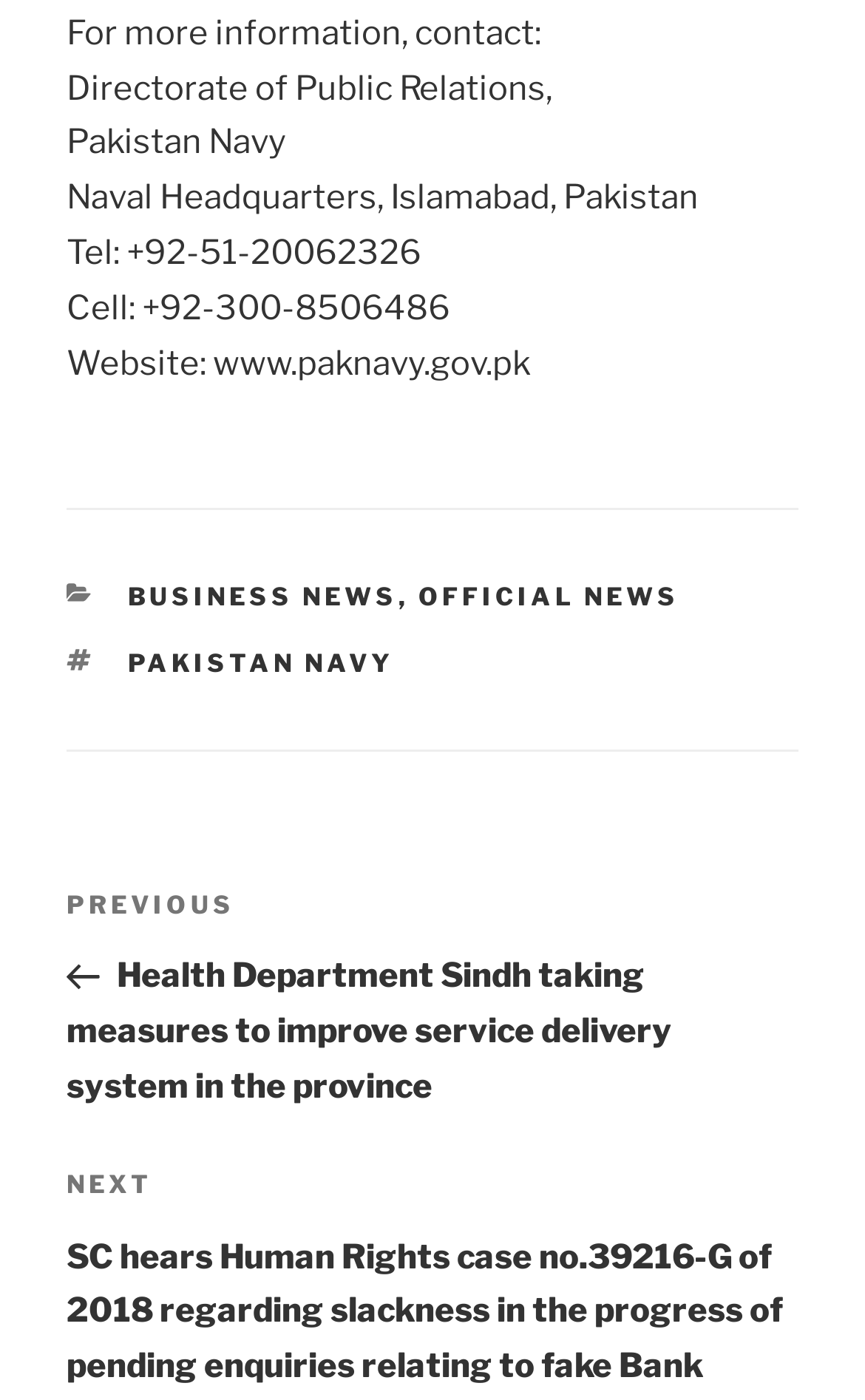What is the website of Pakistan Navy?
Look at the screenshot and give a one-word or phrase answer.

www.paknavy.gov.pk